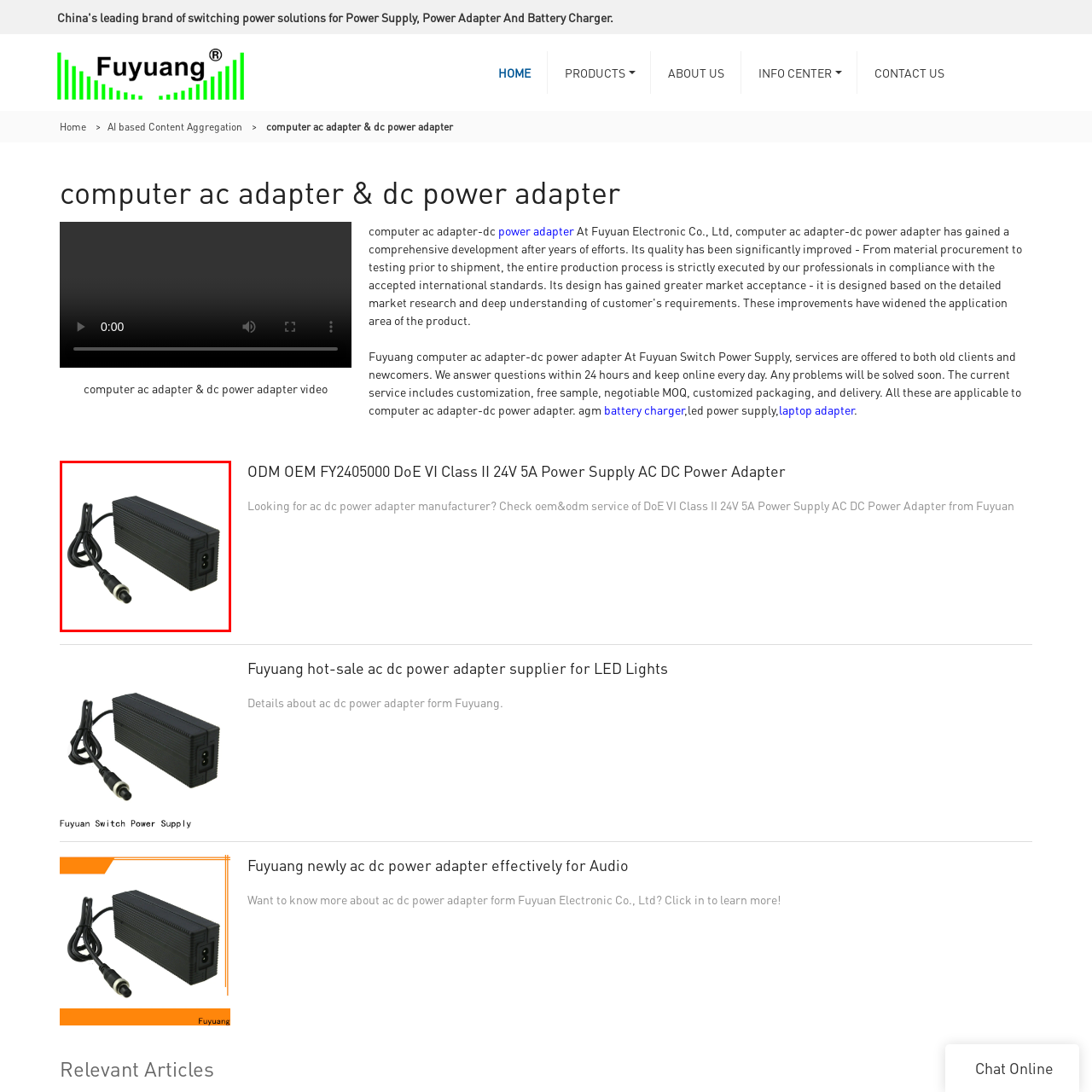What is the shape of the adapter's body?
Direct your attention to the image bordered by the red bounding box and answer the question in detail, referencing the image.

According to the caption, the adapter's body features a 'textured surface for enhanced grip' and has a 'power input port on one end and an output cable on the other', which suggests an elongated rectangular shape.